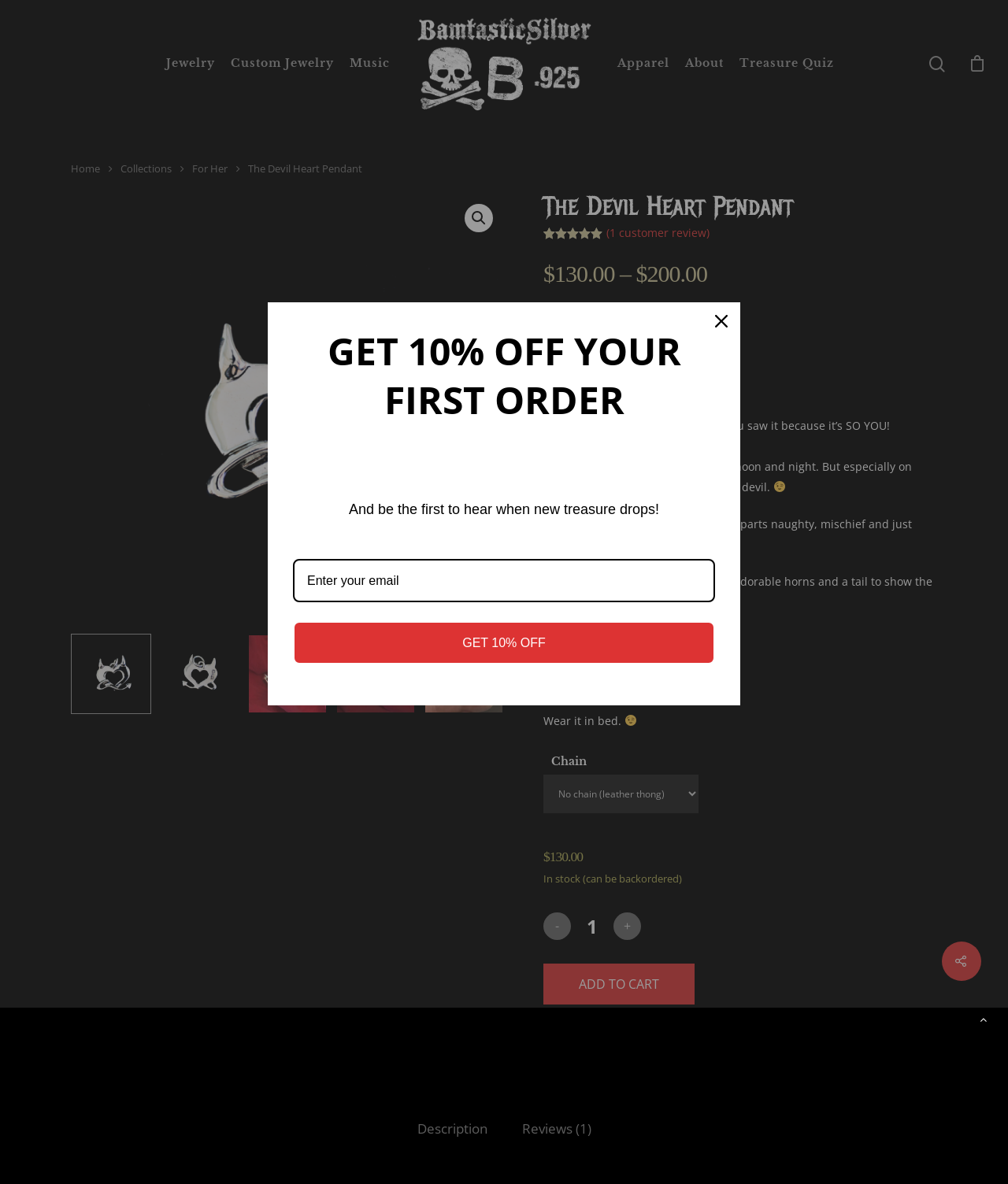What is the purpose of the combobox?
Answer the question using a single word or phrase, according to the image.

Selecting a chain